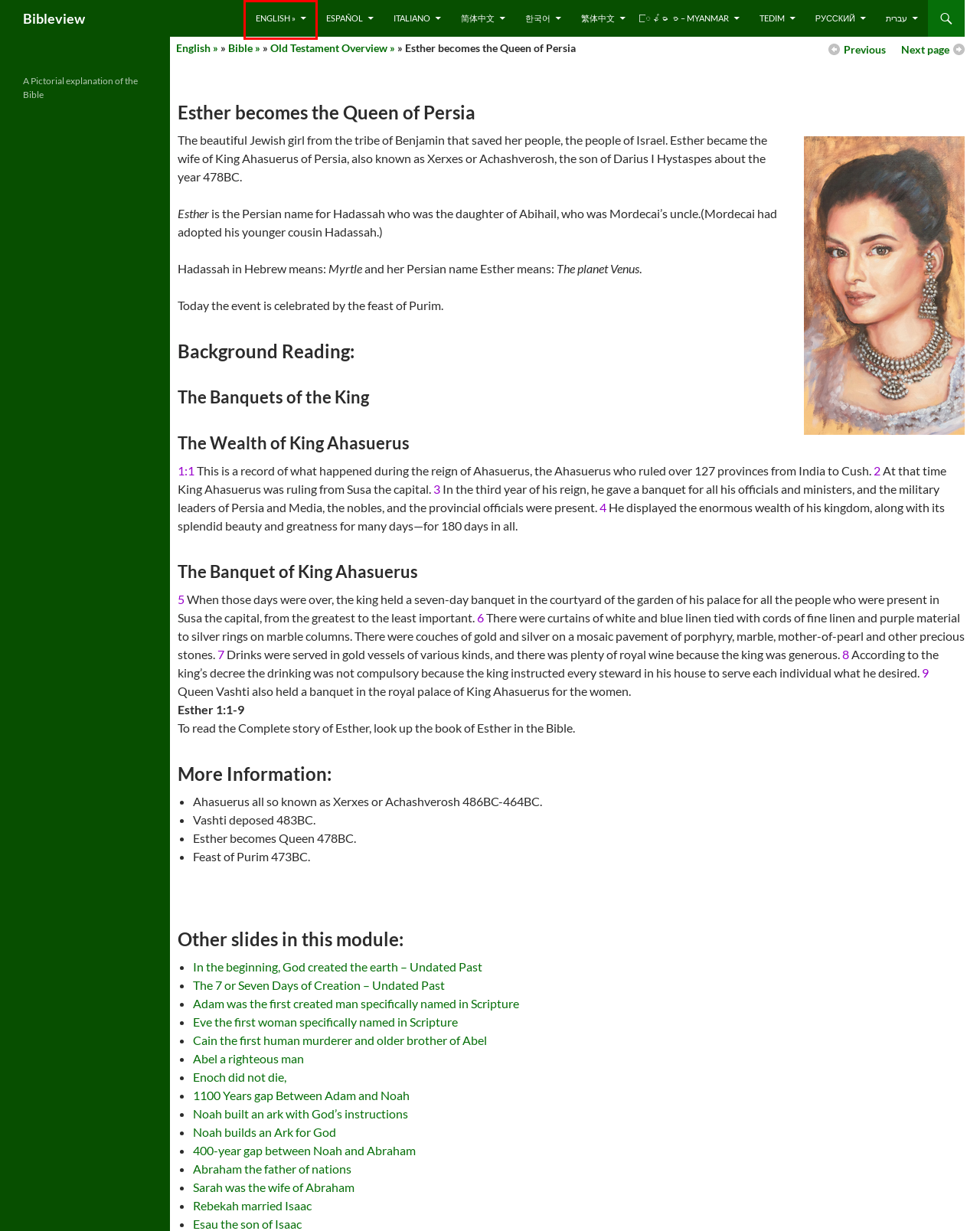Examine the screenshot of the webpage, which includes a red bounding box around an element. Choose the best matching webpage description for the page that will be displayed after clicking the element inside the red bounding box. Here are the candidates:
A. 400-year gap between Noah and Abraham | Bibleview
B. English » | Bibleview
C. עברית-Hebrew – Pictorial Tanakh Commentary – פרשנות ציורית | Bibleview
D. Enoch did not die, | Bibleview
E. Daniel in the Lions Den | Bibleview
F. Old Testament Overview » | Bibleview
G. Noah builds an Ark for God | Bibleview
H. Adam was the first created man specifically named in Scripture | Bibleview

B